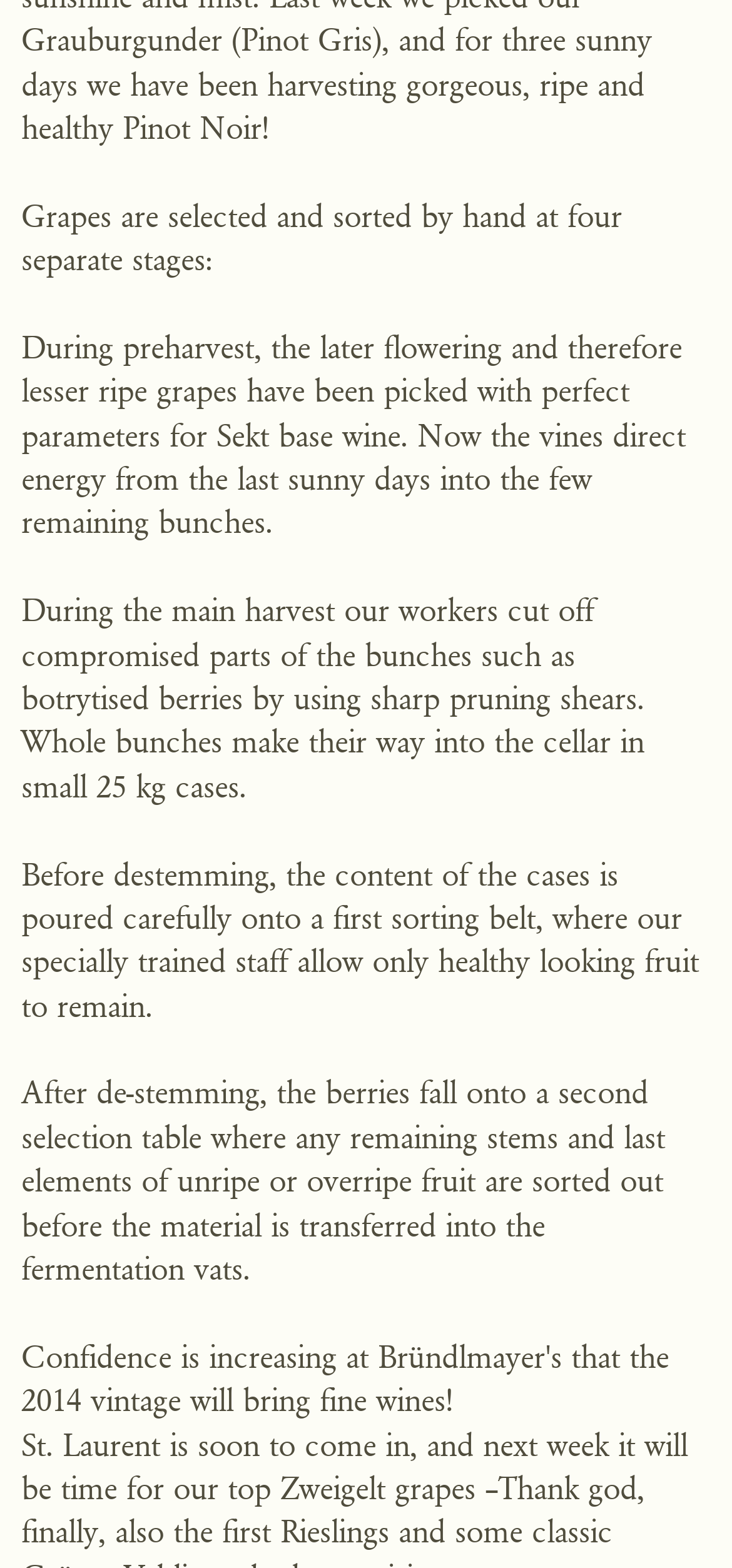Extract the bounding box of the UI element described as: "Events".

[0.432, 0.697, 0.568, 0.725]